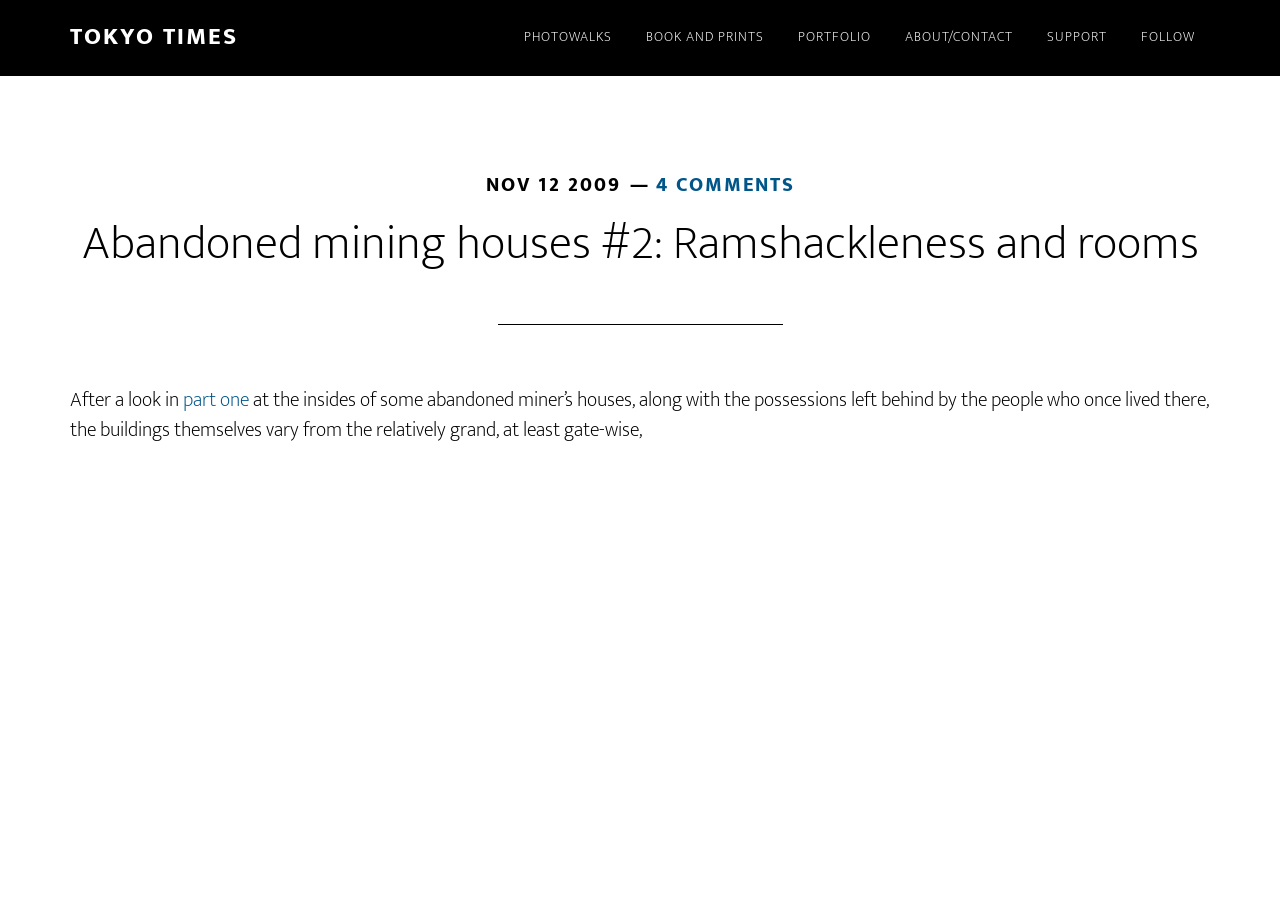Please determine the bounding box coordinates of the clickable area required to carry out the following instruction: "read part one". The coordinates must be four float numbers between 0 and 1, represented as [left, top, right, bottom].

[0.143, 0.421, 0.195, 0.458]